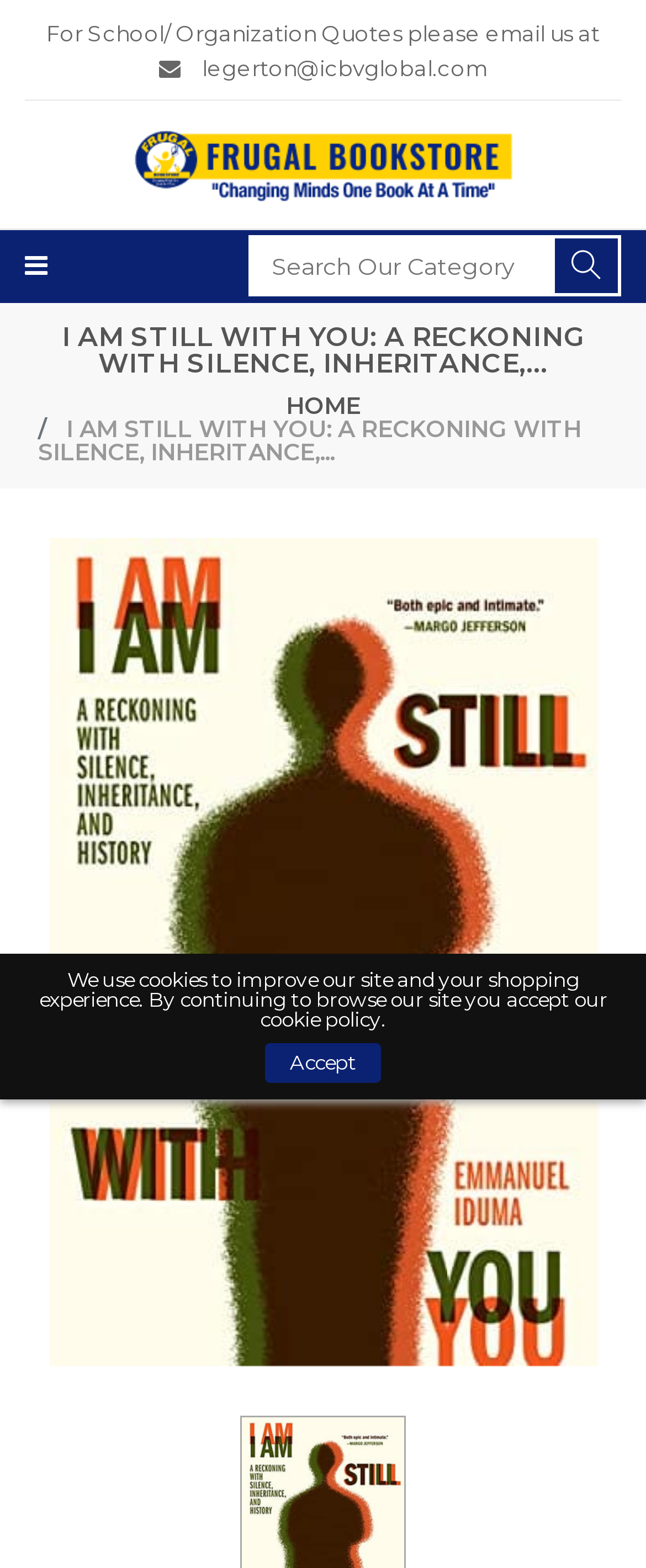Answer with a single word or phrase: 
What is the email address for school or organization quotes?

legerton@icbvglobal.com